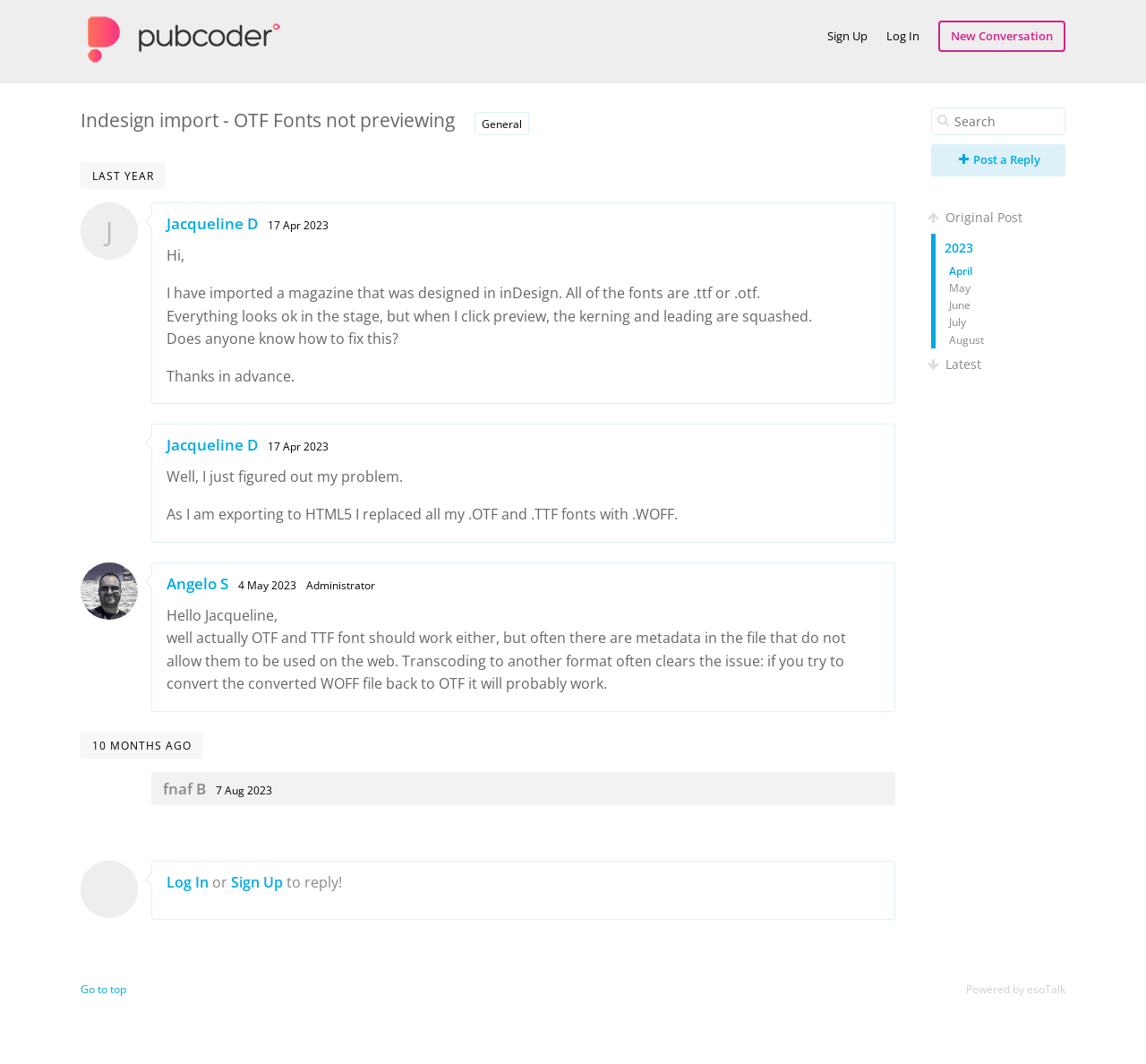Locate the bounding box coordinates of the element I should click to achieve the following instruction: "Sign Up".

[0.722, 0.026, 0.757, 0.041]